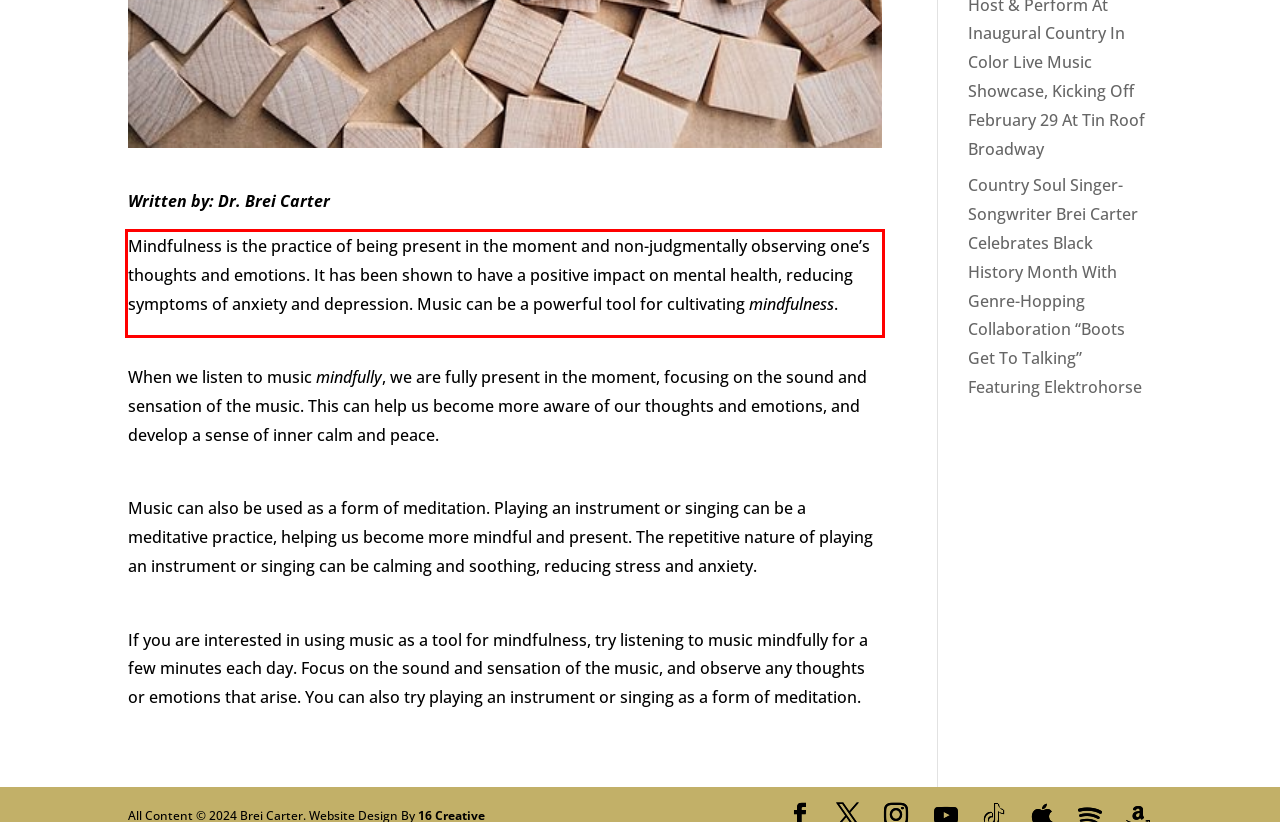You are provided with a screenshot of a webpage containing a red bounding box. Please extract the text enclosed by this red bounding box.

Mindfulness is the practice of being present in the moment and non-judgmentally observing one’s thoughts and emotions. It has been shown to have a positive impact on mental health, reducing symptoms of anxiety and depression. Music can be a powerful tool for cultivating mindfulness.